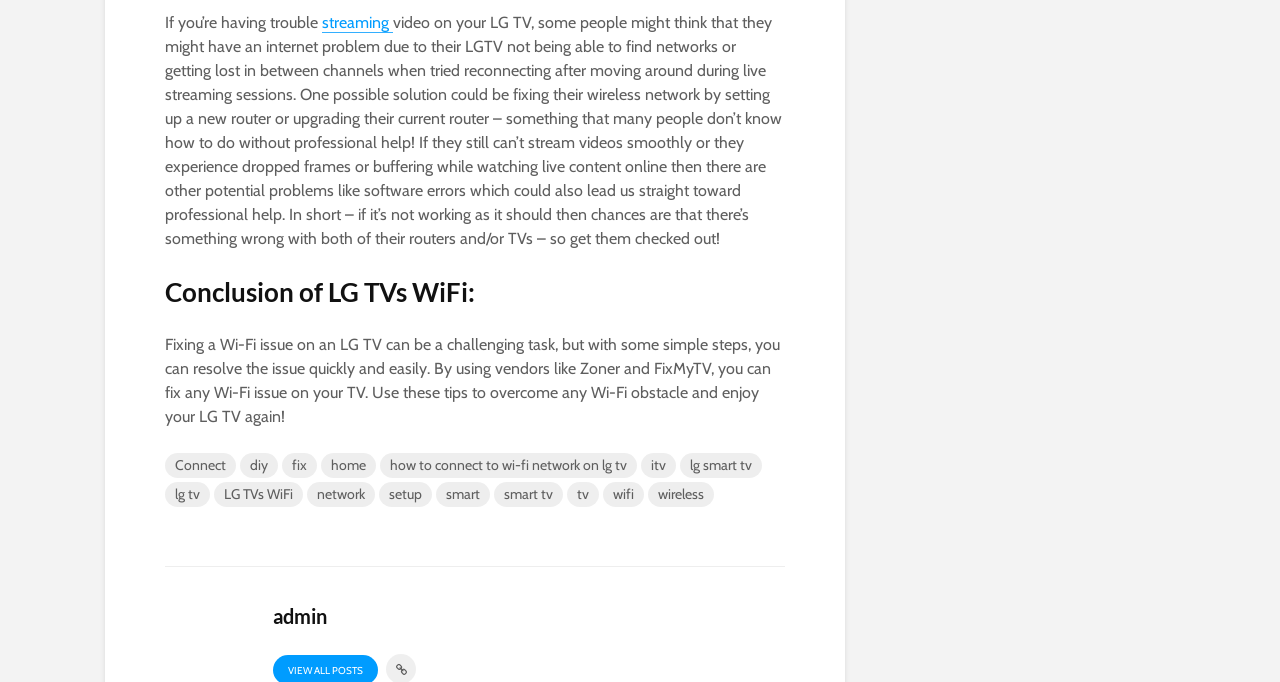Identify the bounding box coordinates for the element you need to click to achieve the following task: "Learn how to connect to Wi-Fi network on LG TV". Provide the bounding box coordinates as four float numbers between 0 and 1, in the form [left, top, right, bottom].

[0.297, 0.664, 0.498, 0.7]